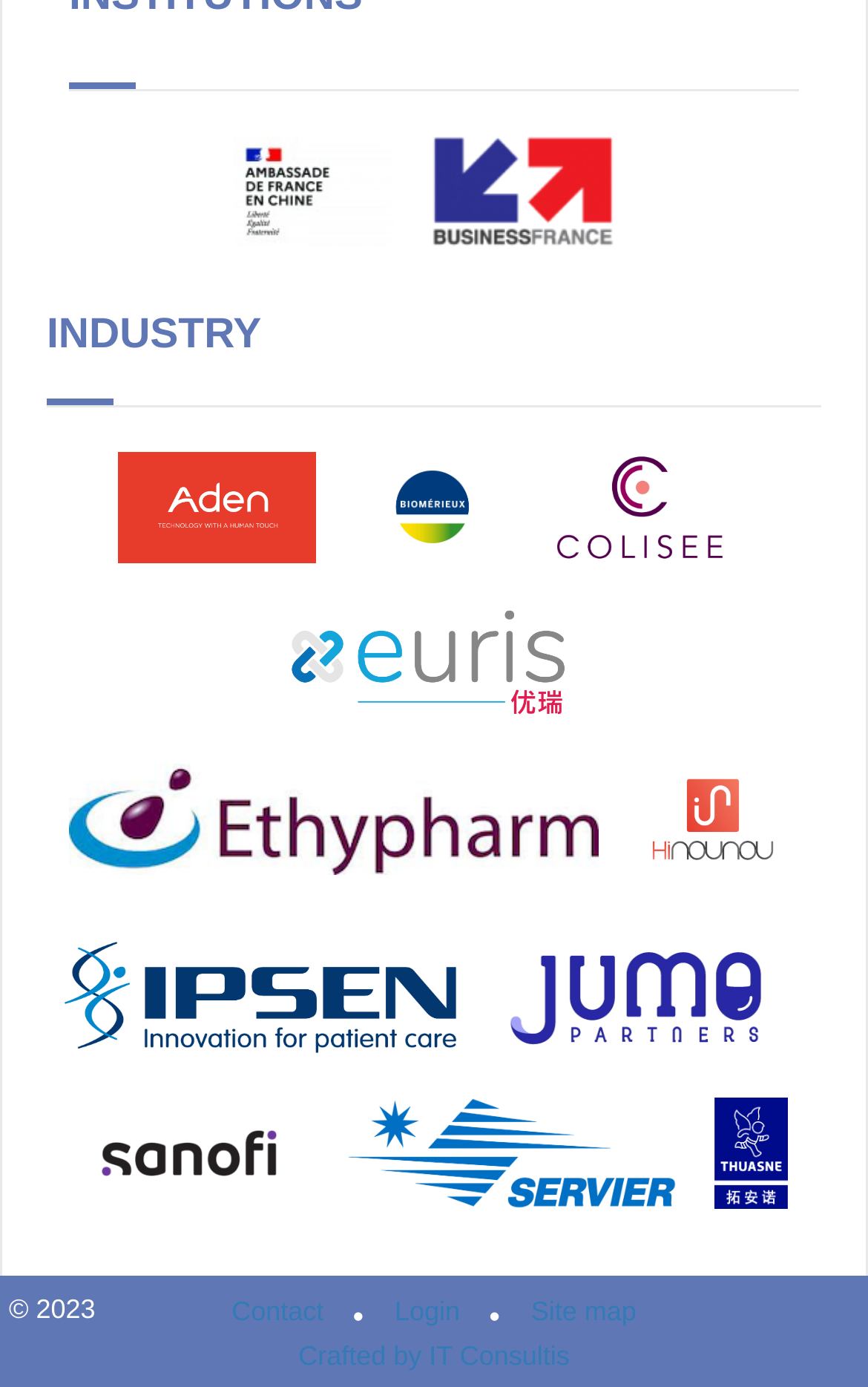How many columns of industry logos are there?
Based on the image, give a one-word or short phrase answer.

2